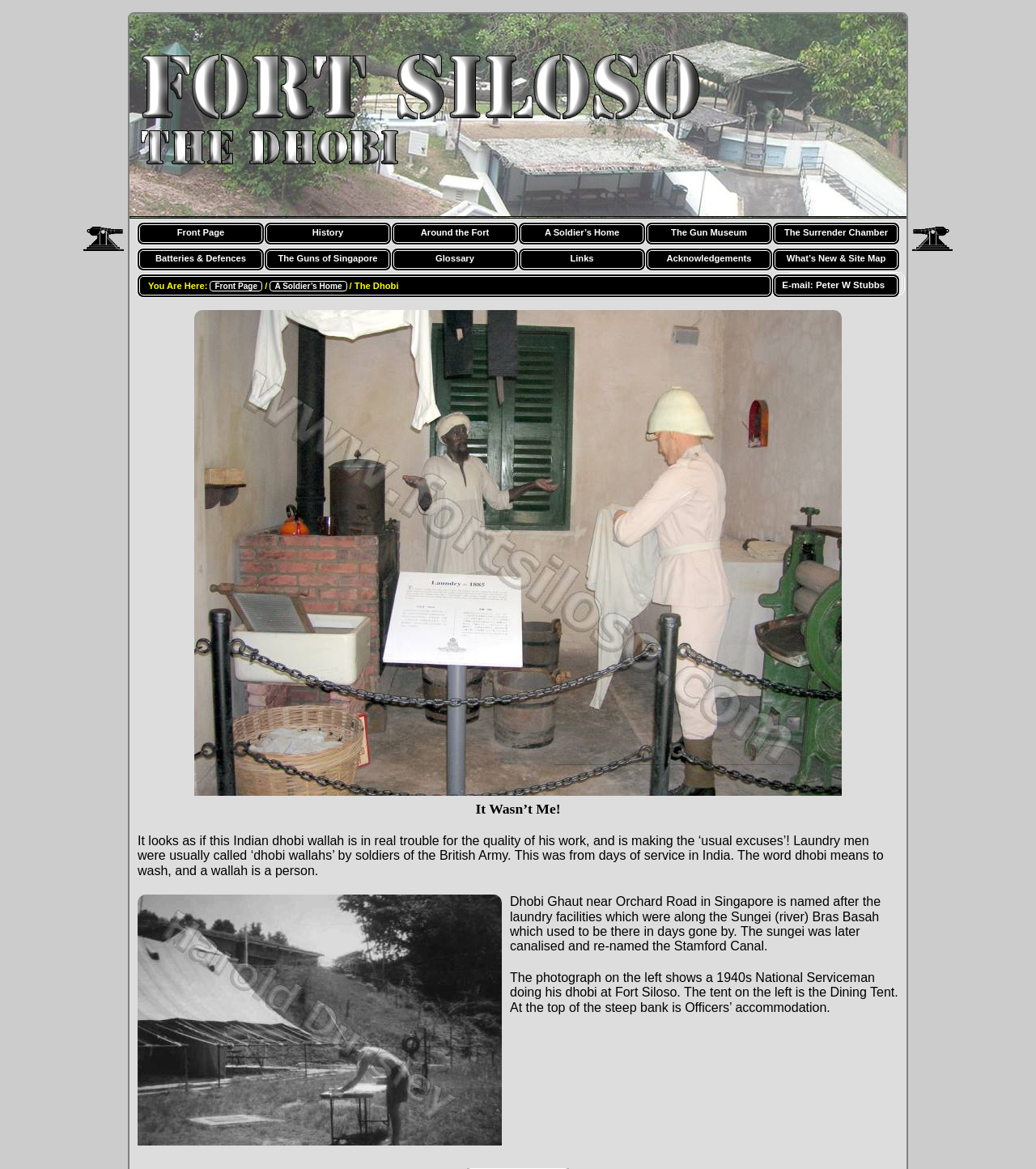Show the bounding box coordinates for the element that needs to be clicked to execute the following instruction: "send an email to Peter W Stubbs". Provide the coordinates in the form of four float numbers between 0 and 1, i.e., [left, top, right, bottom].

[0.745, 0.234, 0.869, 0.255]